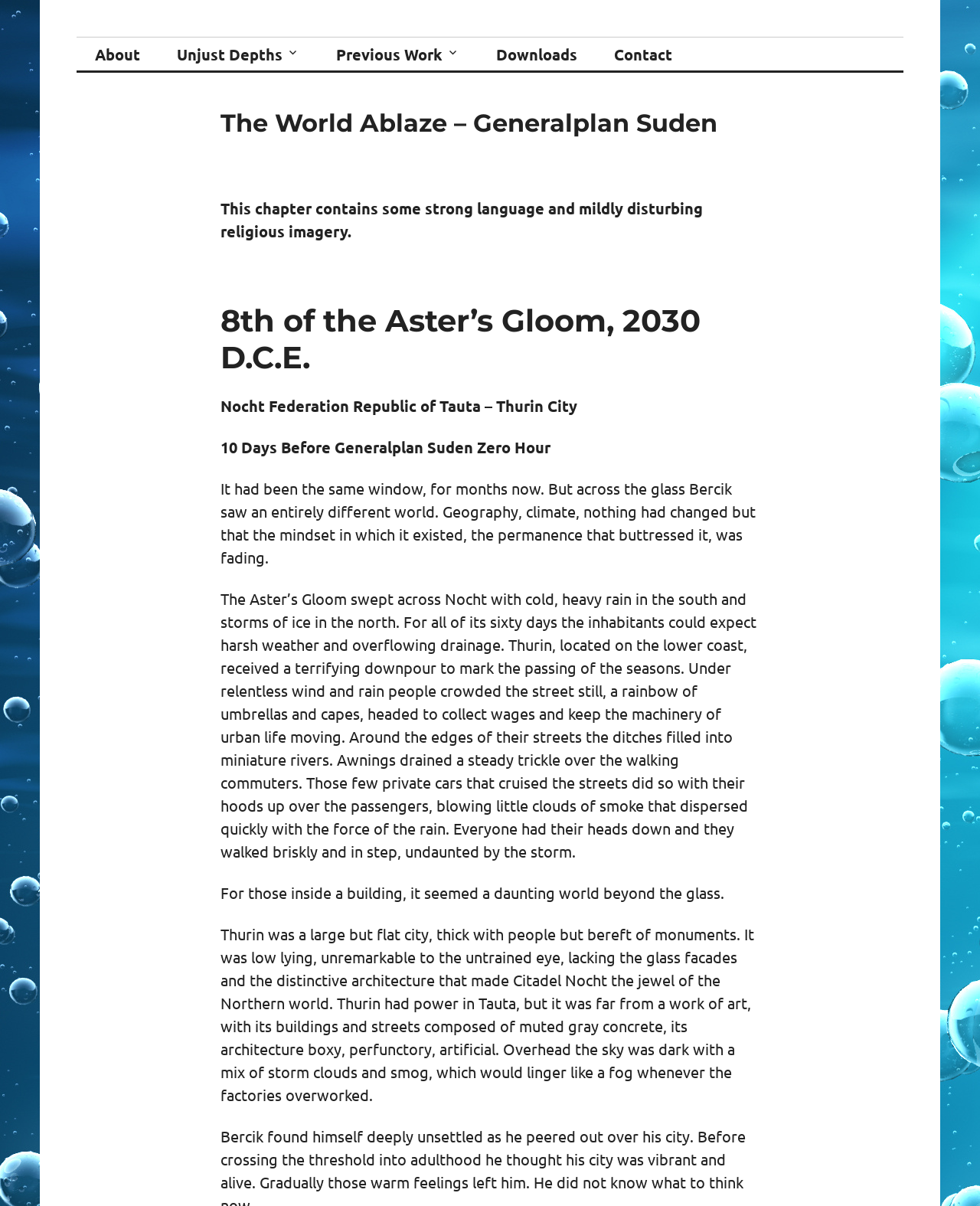Can you extract the primary headline text from the webpage?

The World Ablaze – Generalplan Suden